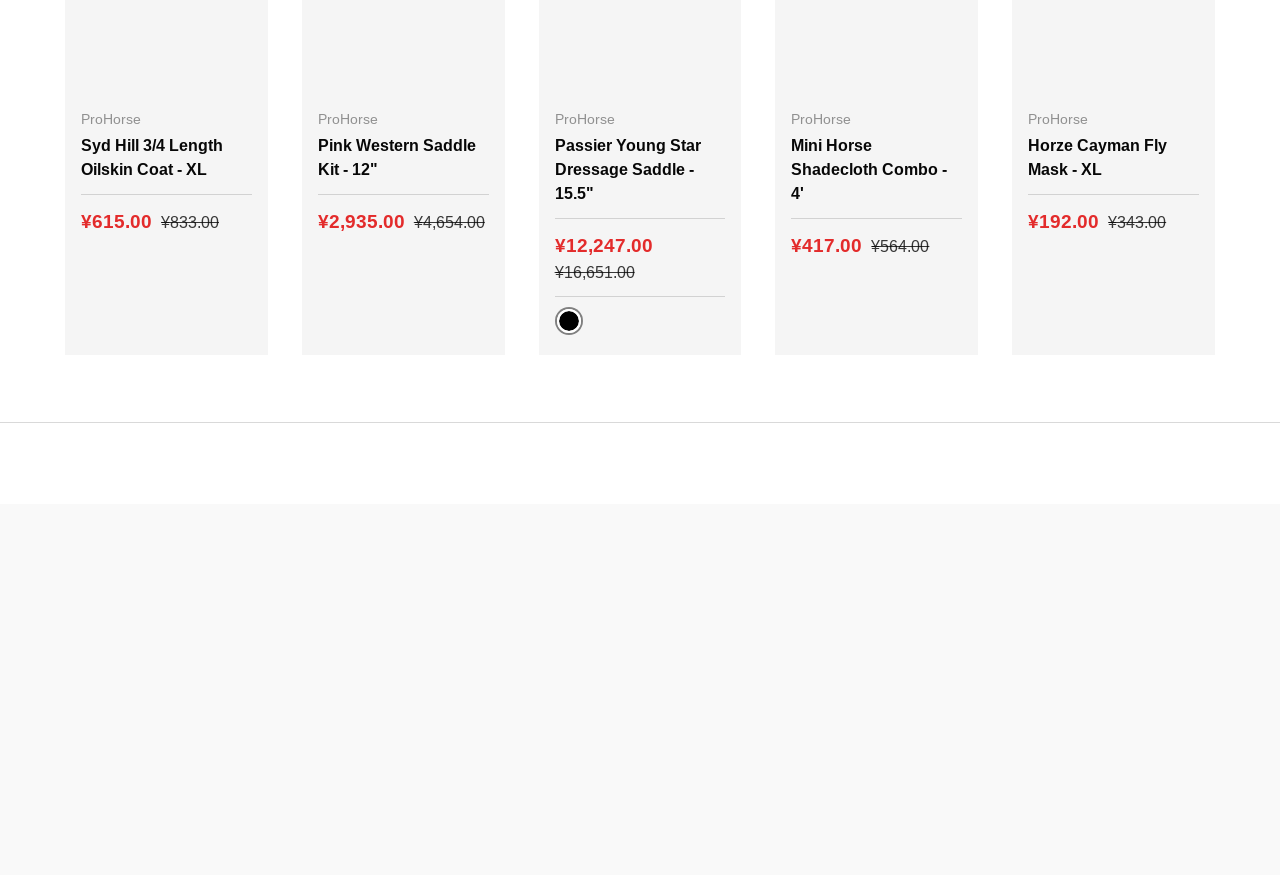Answer the following query concisely with a single word or phrase:
What is the minimum order value for free shipping?

$250